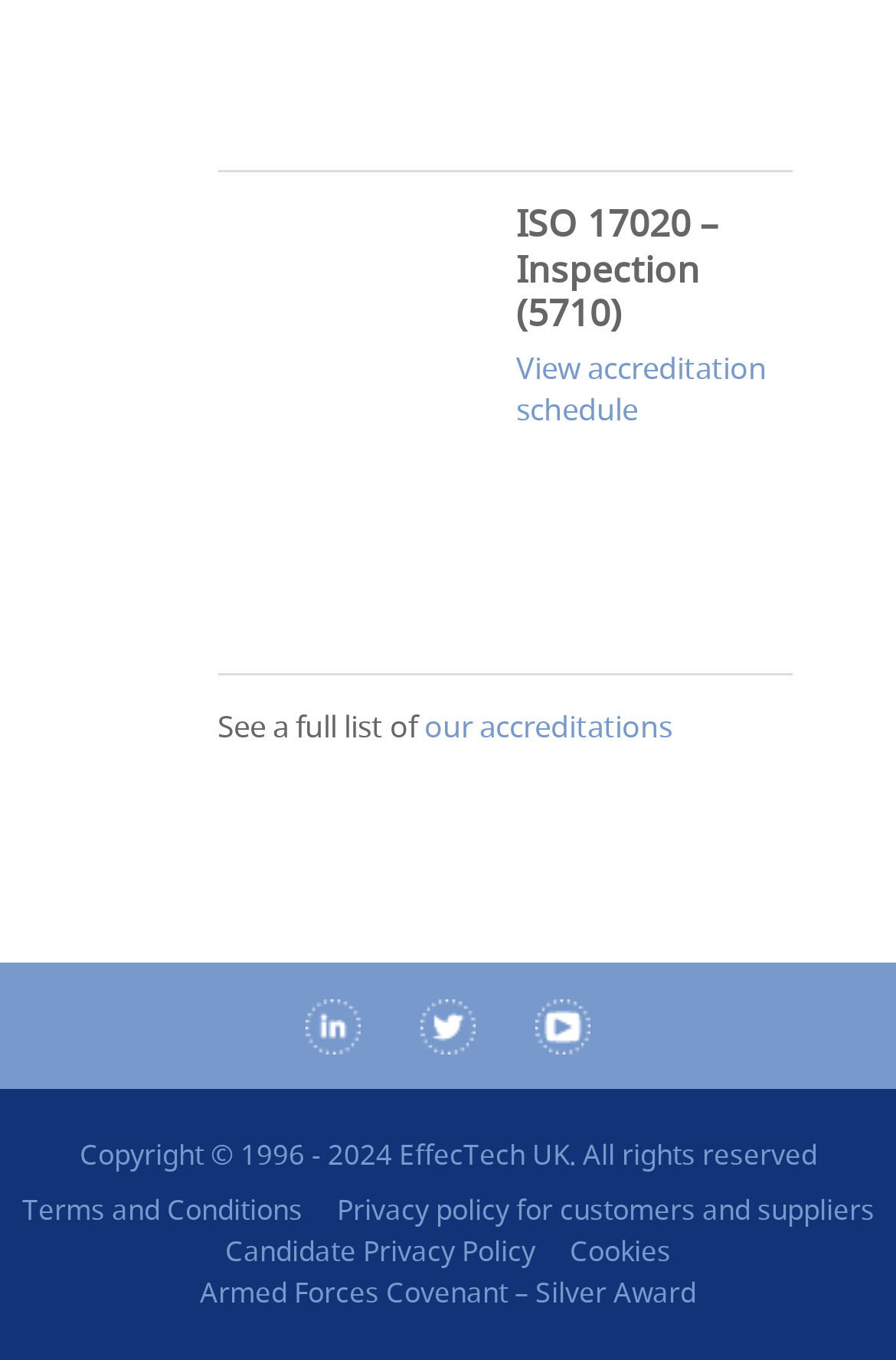For the following element description, predict the bounding box coordinates in the format (top-left x, top-left y, bottom-right x, bottom-right y). All values should be floating point numbers between 0 and 1. Description: Candidate Privacy Policy

[0.251, 0.905, 0.597, 0.933]